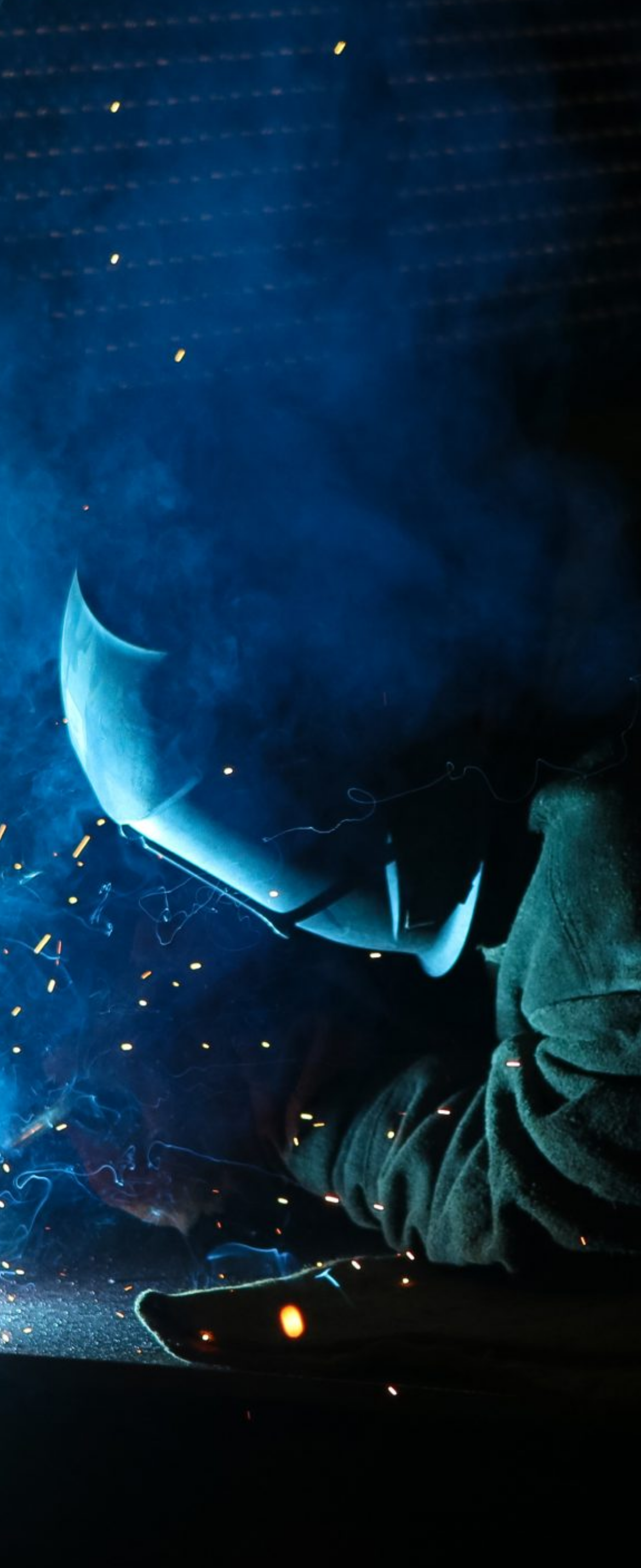Refer to the screenshot and give an in-depth answer to this question: What is the position of the 'Submit 5' button?

By comparing the y1 and y2 coordinates of the button element with those of the textbox elements, I determined that the button is positioned below the textboxes.